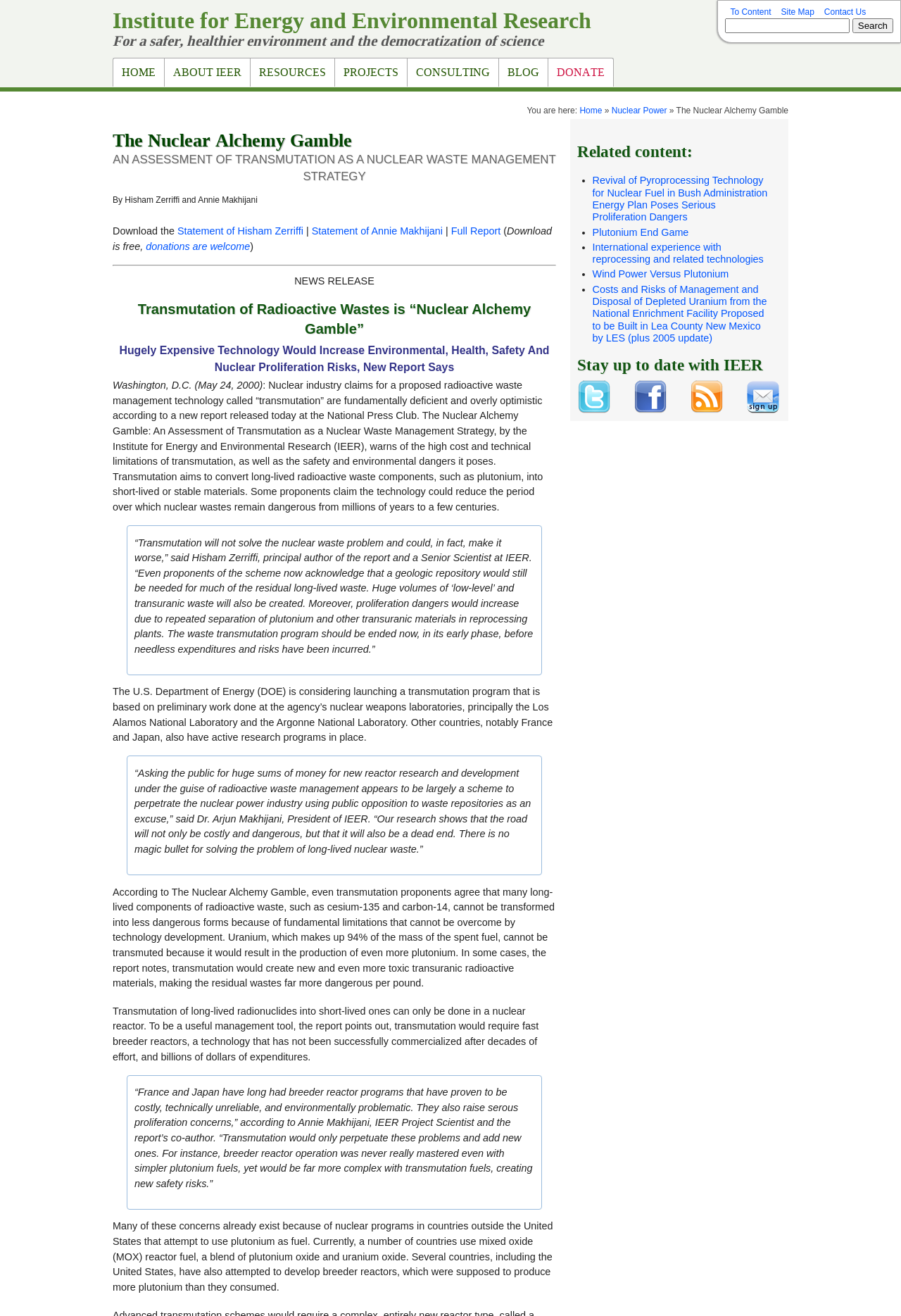Please locate the bounding box coordinates of the element that should be clicked to achieve the given instruction: "Search for a keyword".

[0.805, 0.014, 0.943, 0.025]